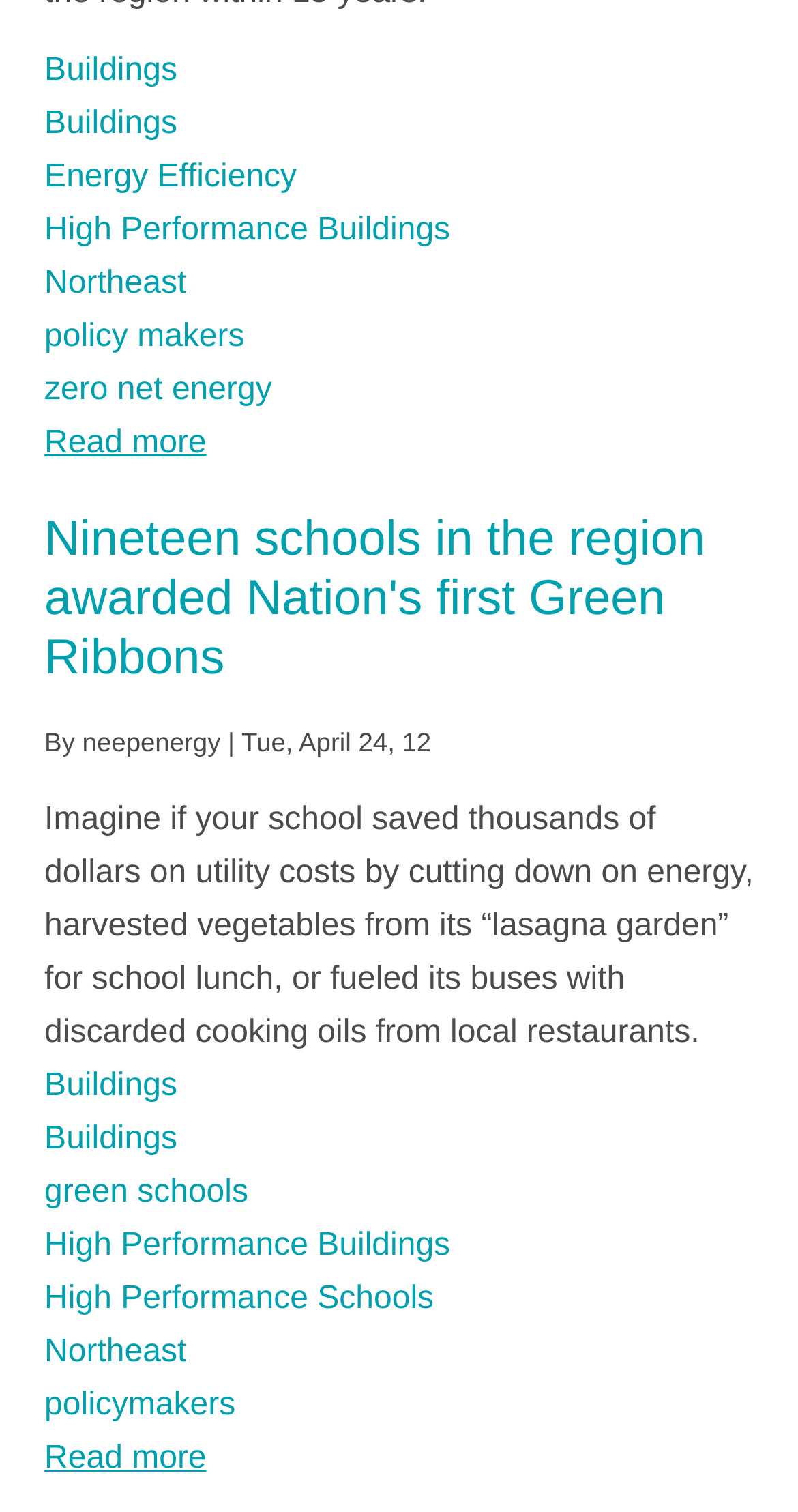Determine the bounding box coordinates of the clickable region to execute the instruction: "Click on the link to read more about Nineteen schools in the region awarded Nation's first Green Ribbons". The coordinates should be four float numbers between 0 and 1, denoted as [left, top, right, bottom].

[0.056, 0.953, 0.259, 0.976]